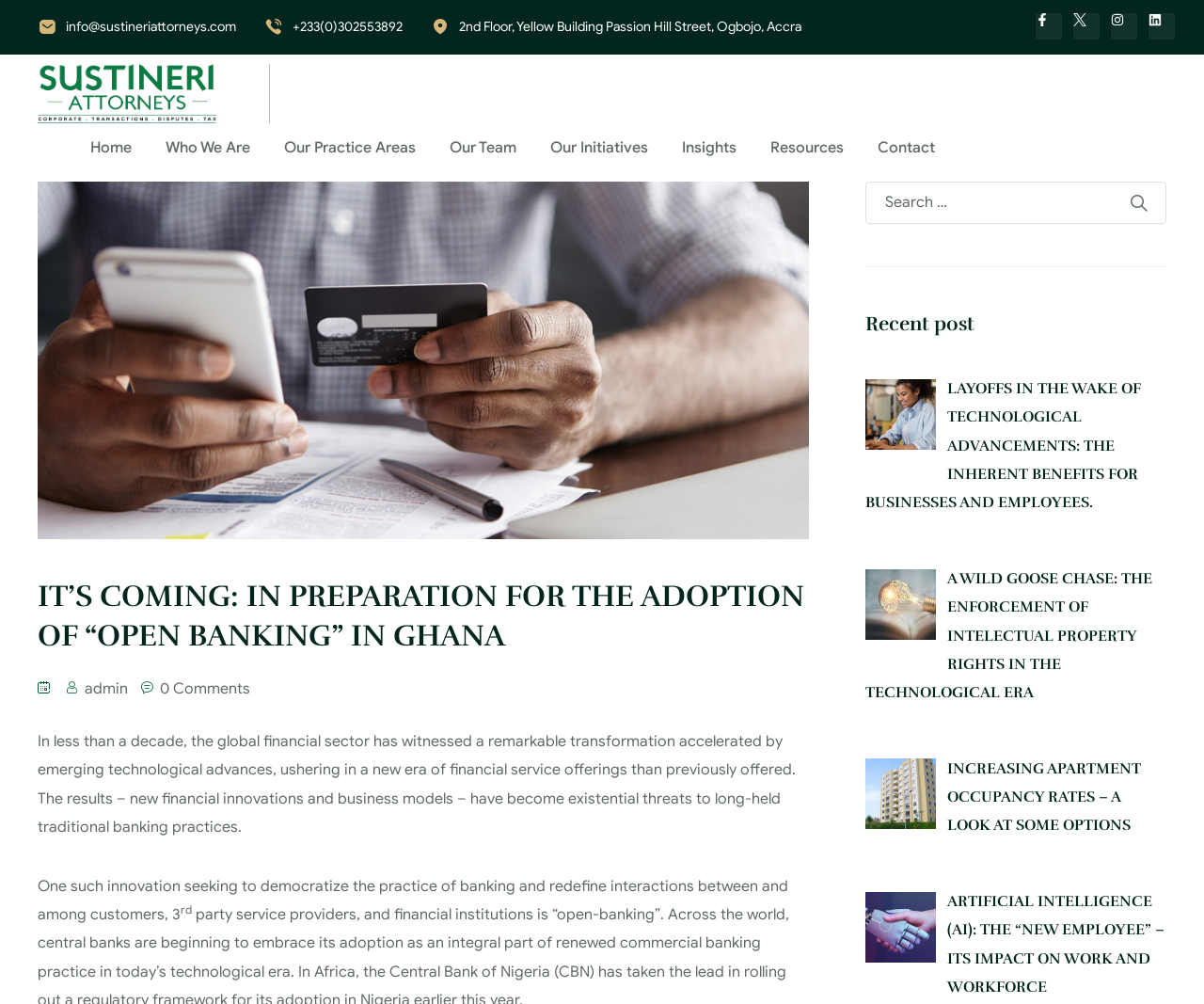What is the phone number of Sustineri?
Answer the question with a detailed explanation, including all necessary information.

I found the phone number by examining the links at the top of the webpage, where I saw the phone number '+233(0)302553892' listed as a contact method.